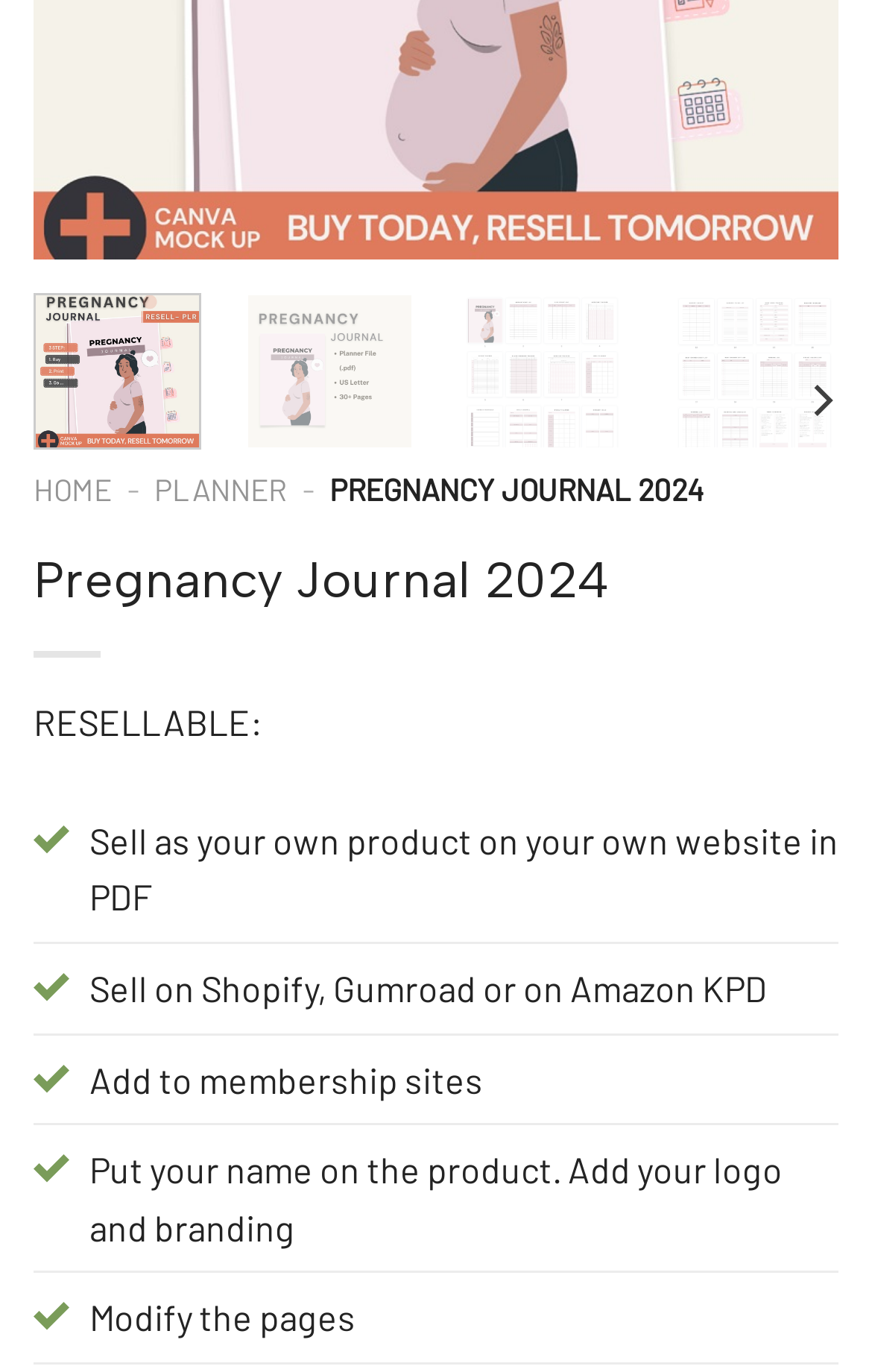Please find the bounding box for the UI element described by: "Home".

[0.038, 0.343, 0.128, 0.371]